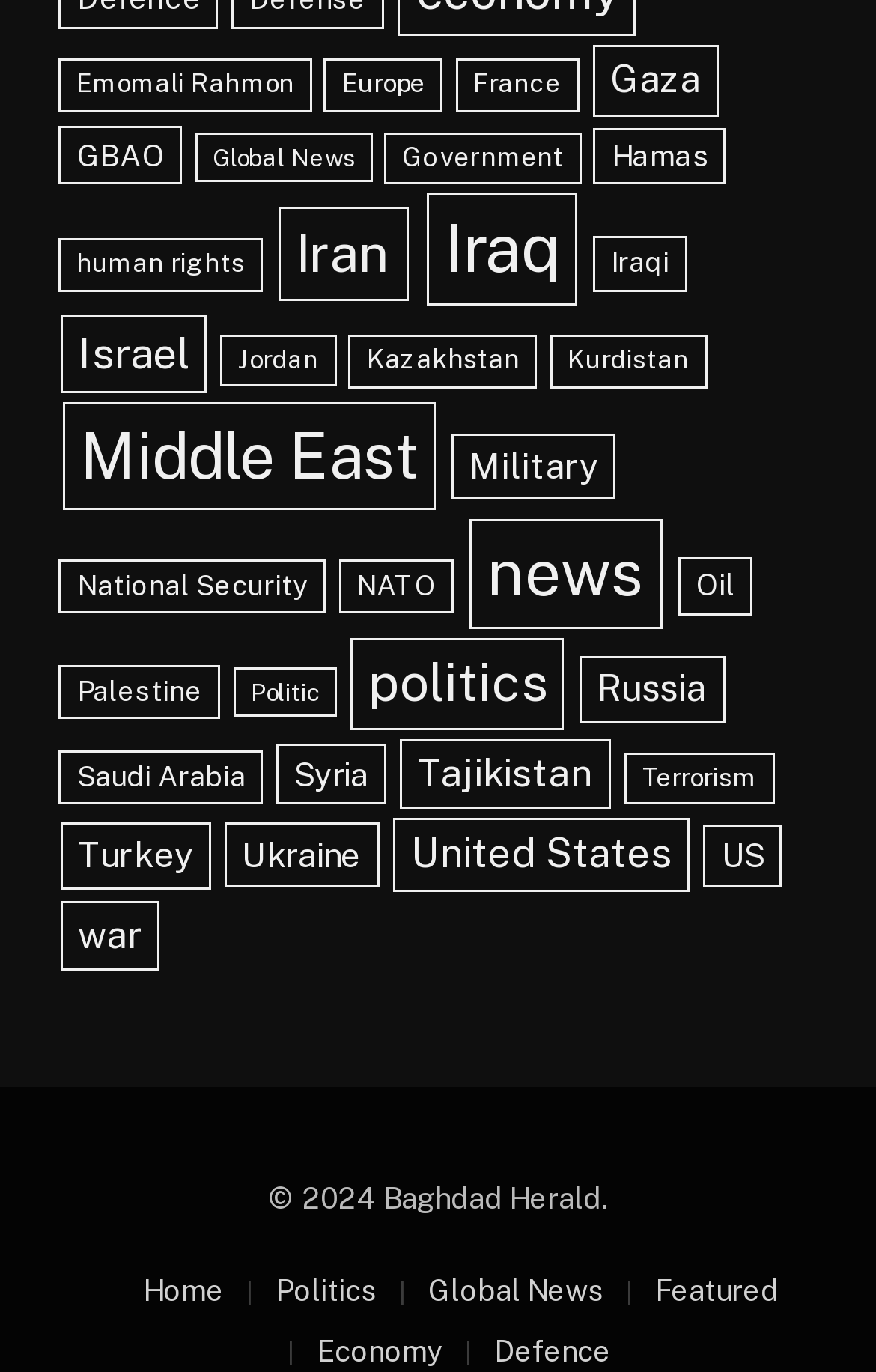Find the bounding box coordinates of the clickable area that will achieve the following instruction: "Read news about Iran".

[0.317, 0.151, 0.466, 0.219]